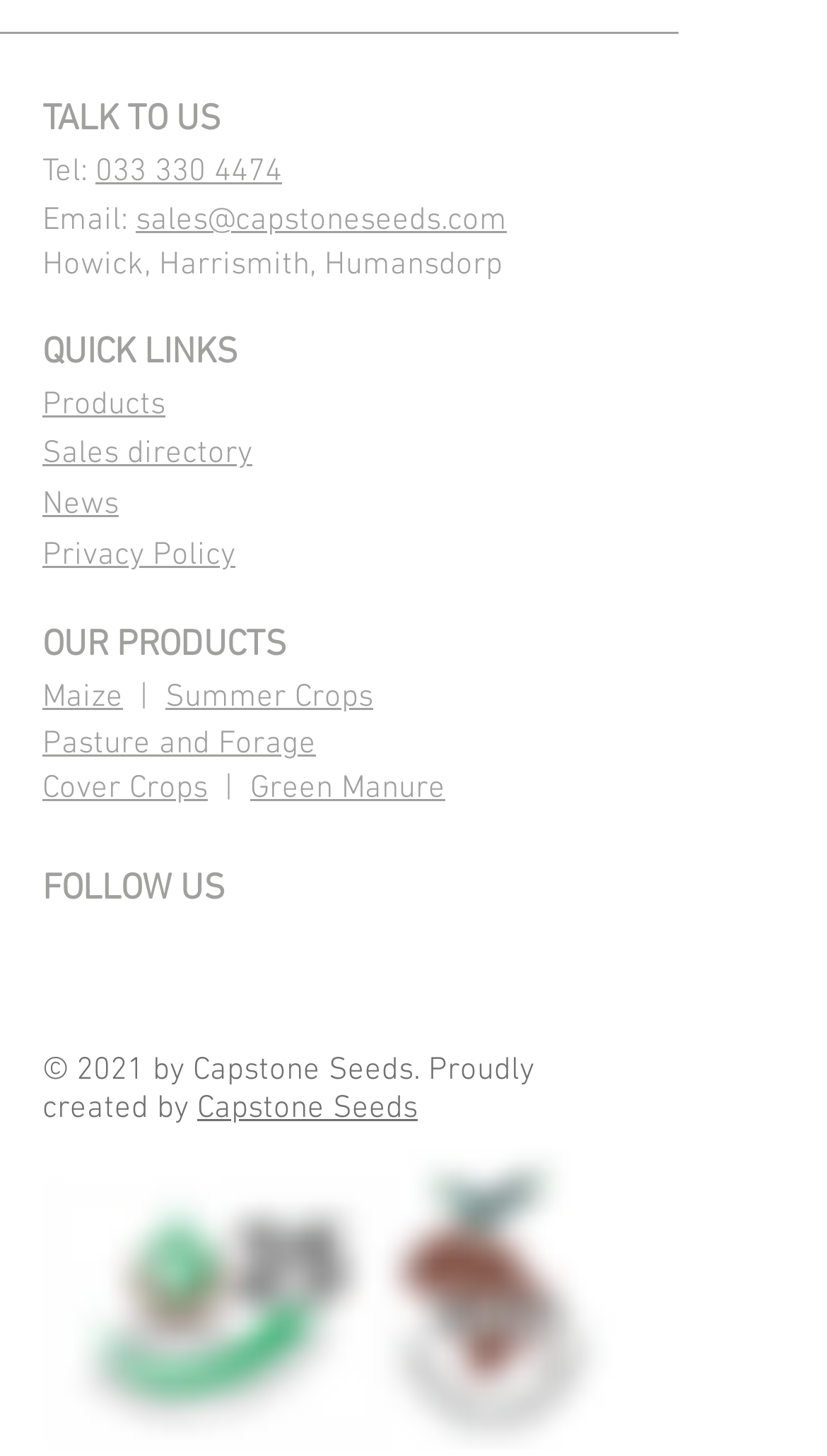Highlight the bounding box coordinates of the element you need to click to perform the following instruction: "Follow on Facebook."

[0.051, 0.65, 0.141, 0.701]